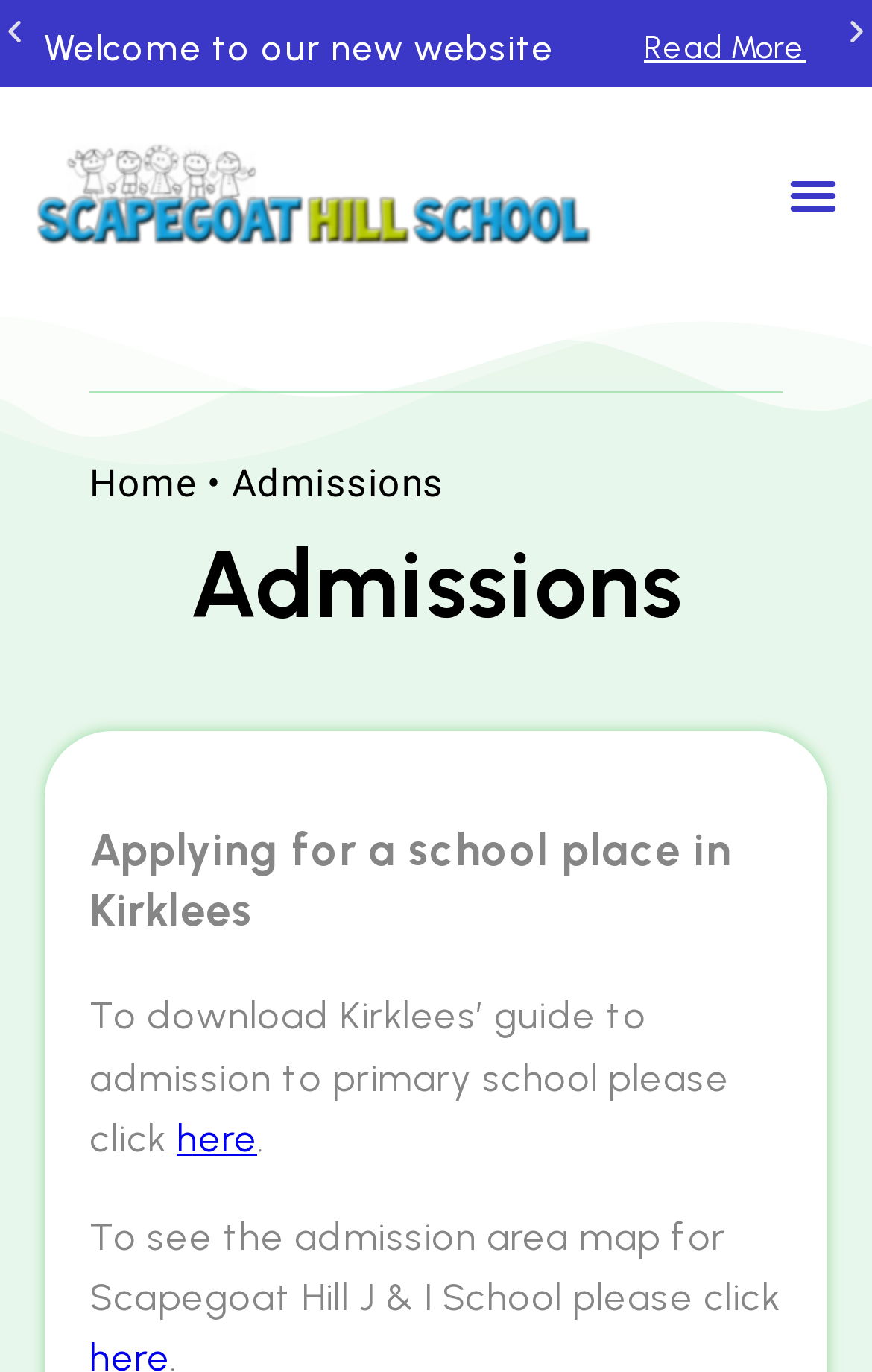Extract the bounding box coordinates for the UI element described by the text: "aria-label="Menu Toggle"". The coordinates should be in the form of [left, top, right, bottom] with values between 0 and 1.

[0.904, 0.124, 0.962, 0.159]